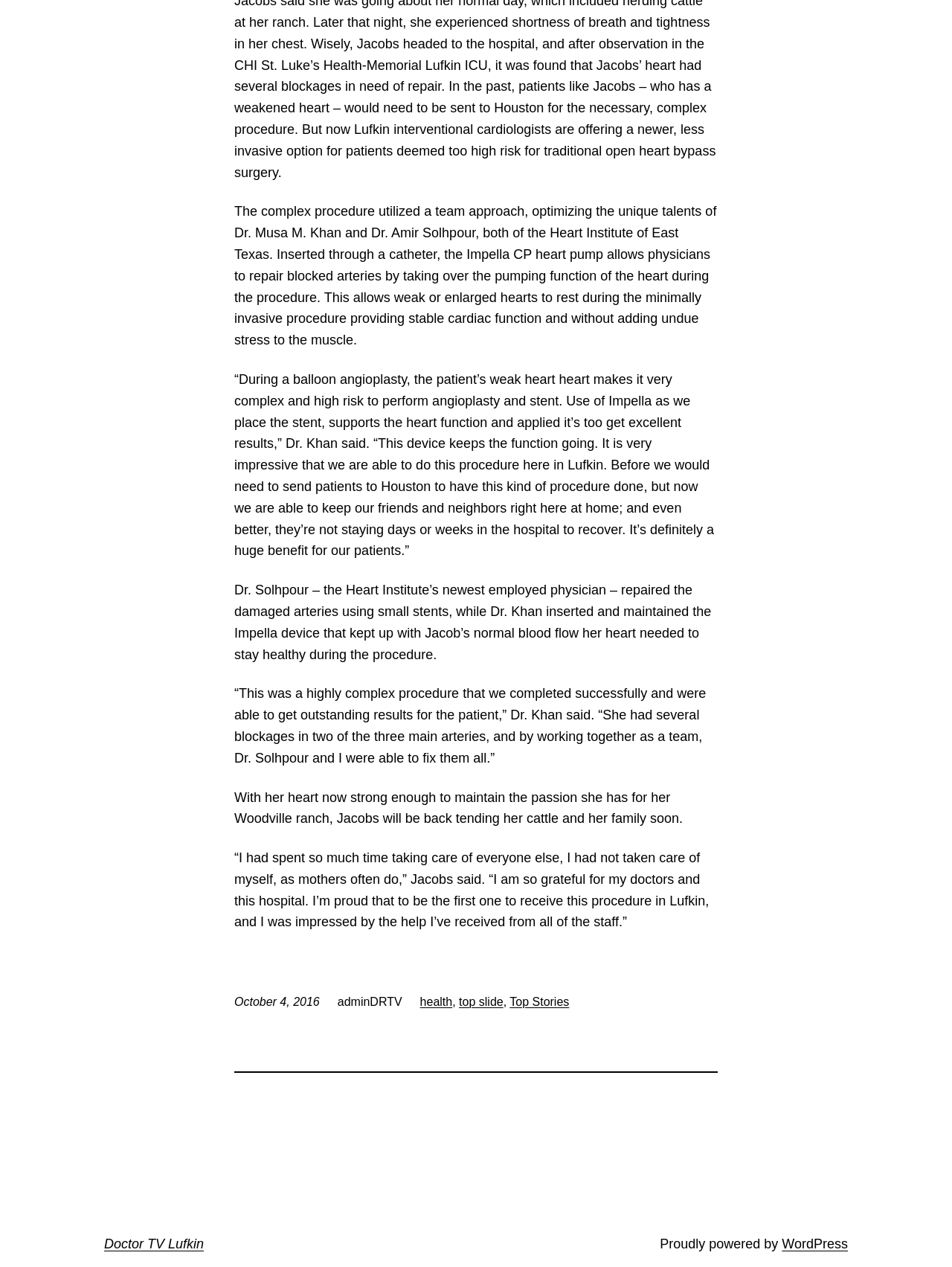Analyze the image and answer the question with as much detail as possible: 
What was the patient's condition before the procedure?

The text states that 'During a balloon angioplasty, the patient’s weak heart heart makes it very complex and high risk to perform angioplasty and stent.' This indicates that the patient had a weak heart before the procedure.